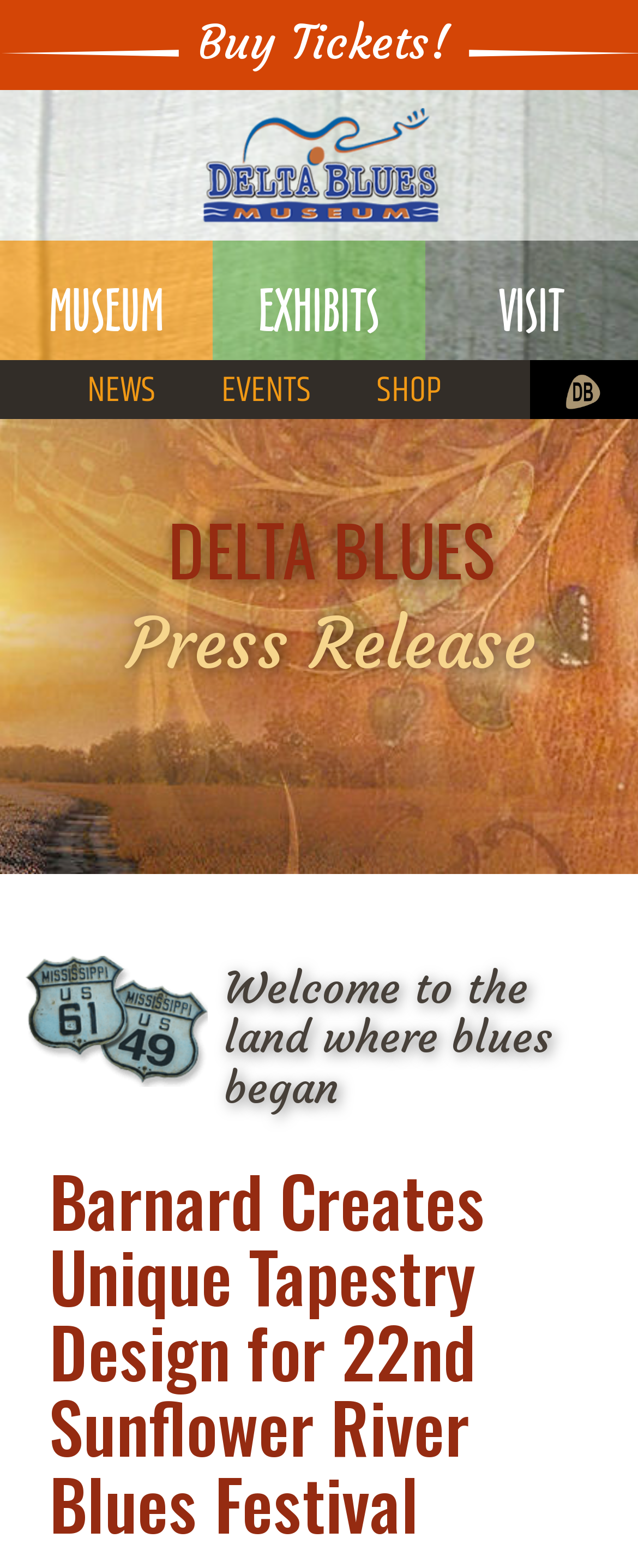What is the text below the logo image?
Look at the screenshot and respond with one word or a short phrase.

MUSEUM